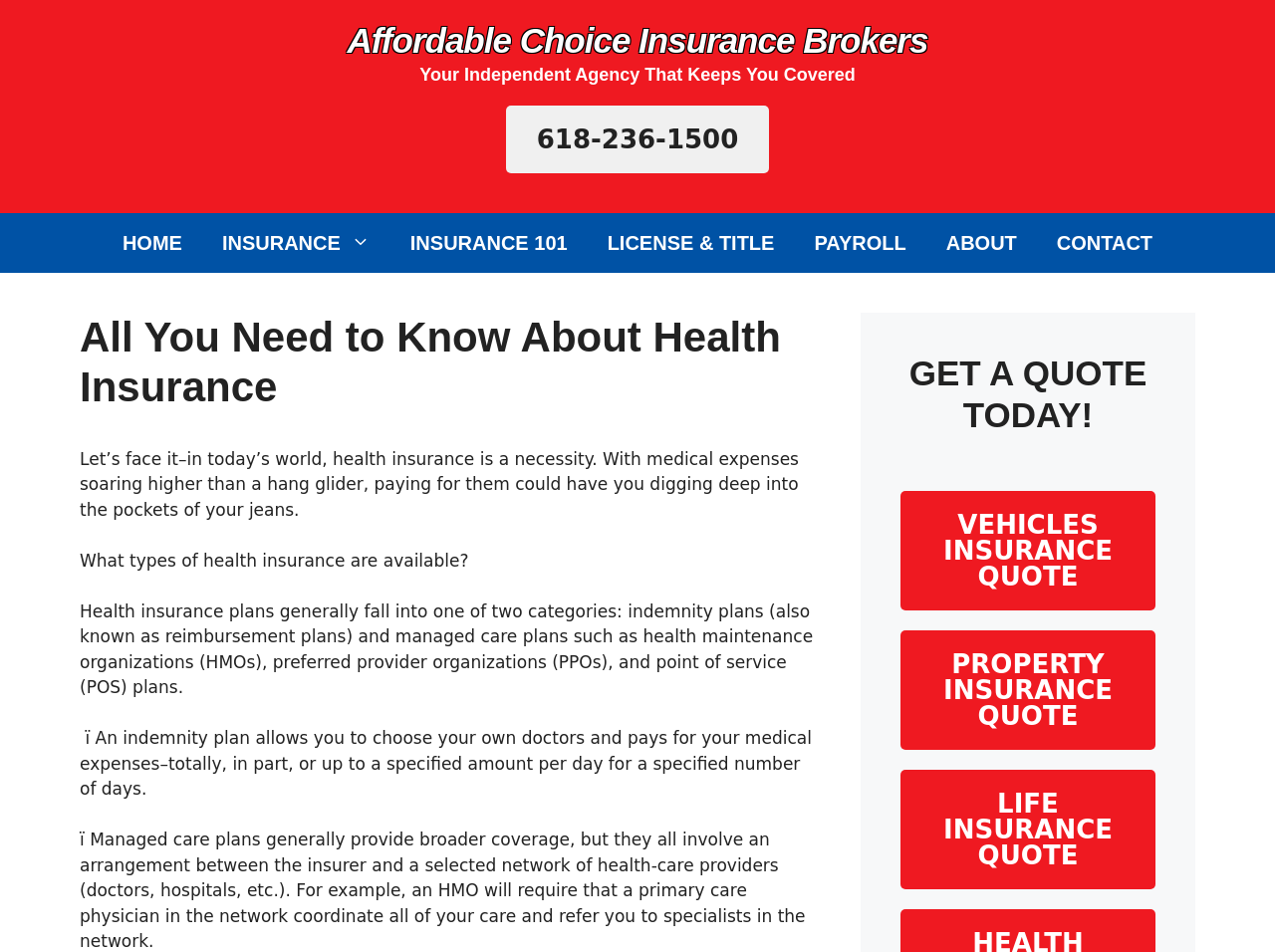Can you provide the bounding box coordinates for the element that should be clicked to implement the instruction: "Call the phone number"?

[0.397, 0.111, 0.603, 0.182]